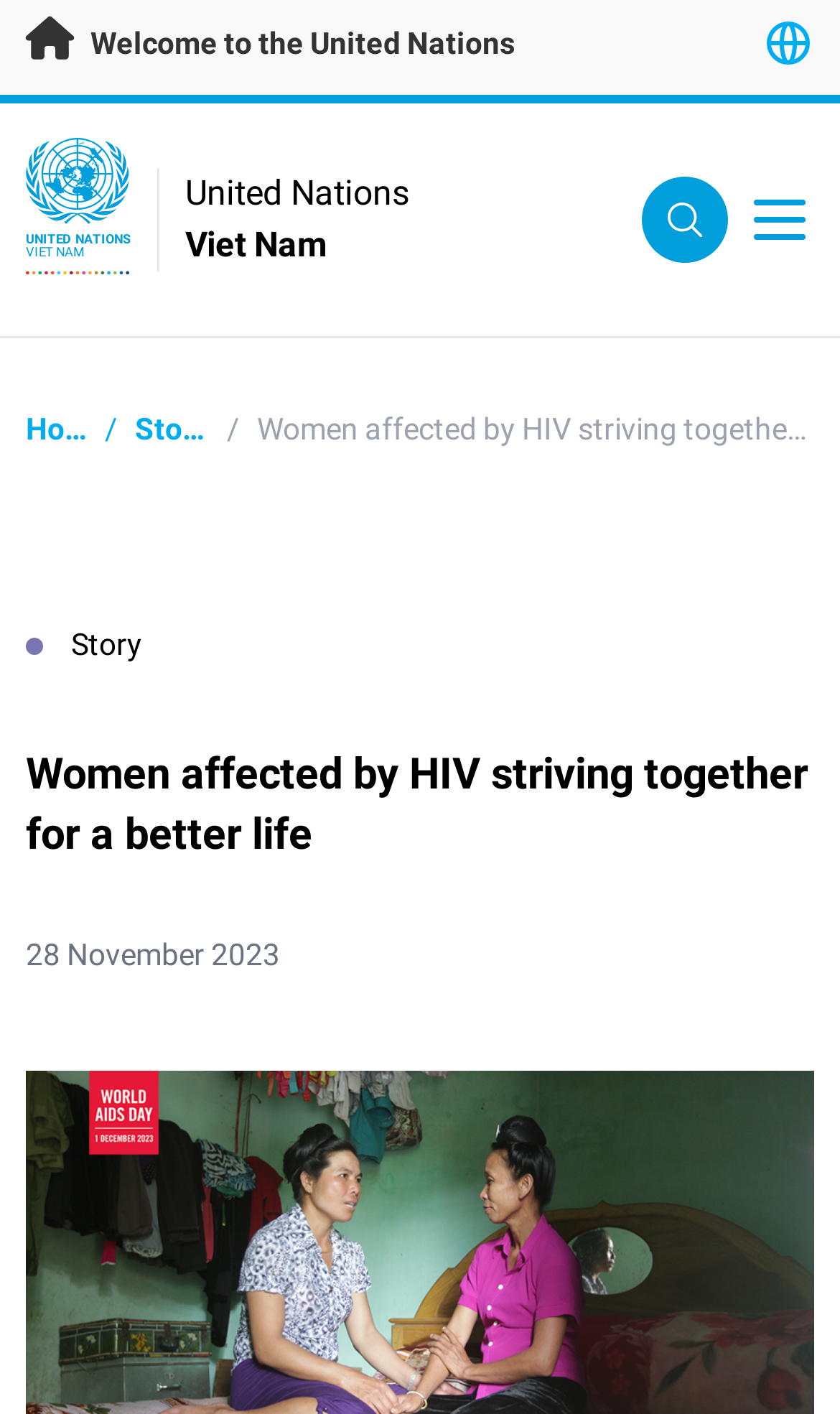Using details from the image, please answer the following question comprehensively:
What is the country mentioned?

The country mentioned can be found in the top-left corner of the webpage, where it is written 'Viet Nam' in a static text element, next to the 'United Nations' text.